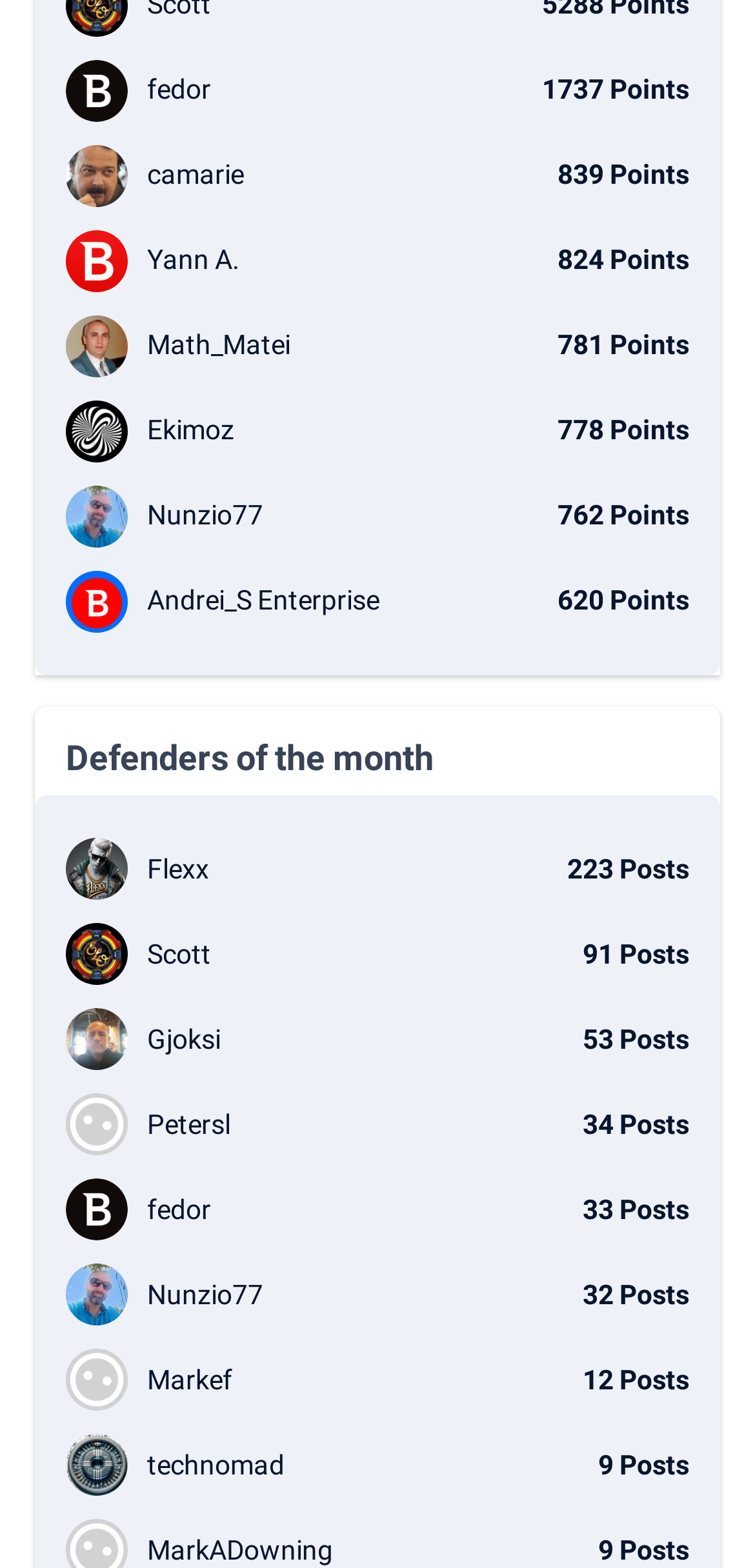How many posts does the user 'Flexx' have?
Give a detailed response to the question by analyzing the screenshot.

I found a button element with the username 'Flexx' and the text '223 Posts', which indicates that the user 'Flexx' has 223 posts.